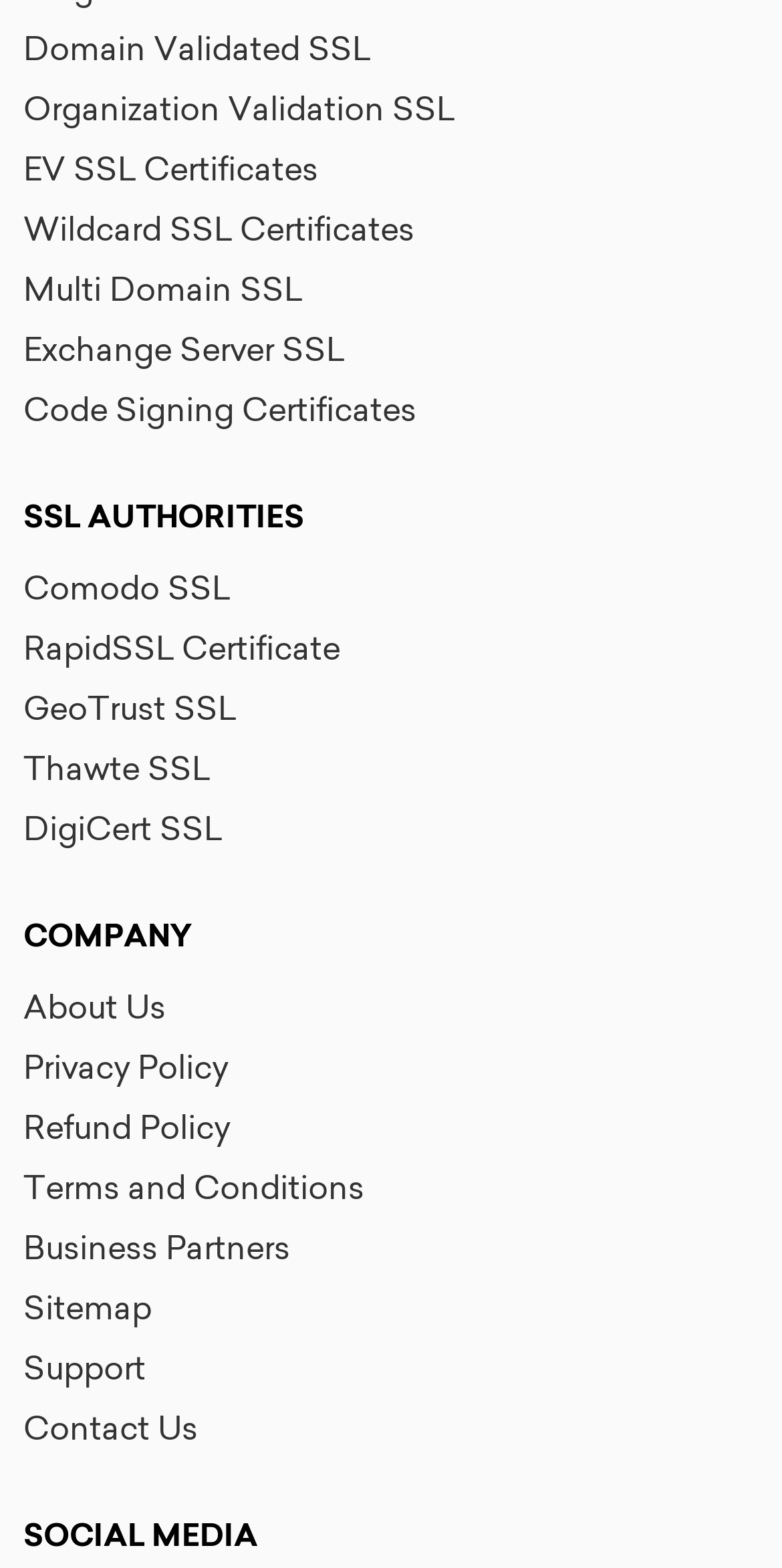Locate the bounding box coordinates of the item that should be clicked to fulfill the instruction: "Learn about Comodo SSL".

[0.03, 0.362, 0.294, 0.387]